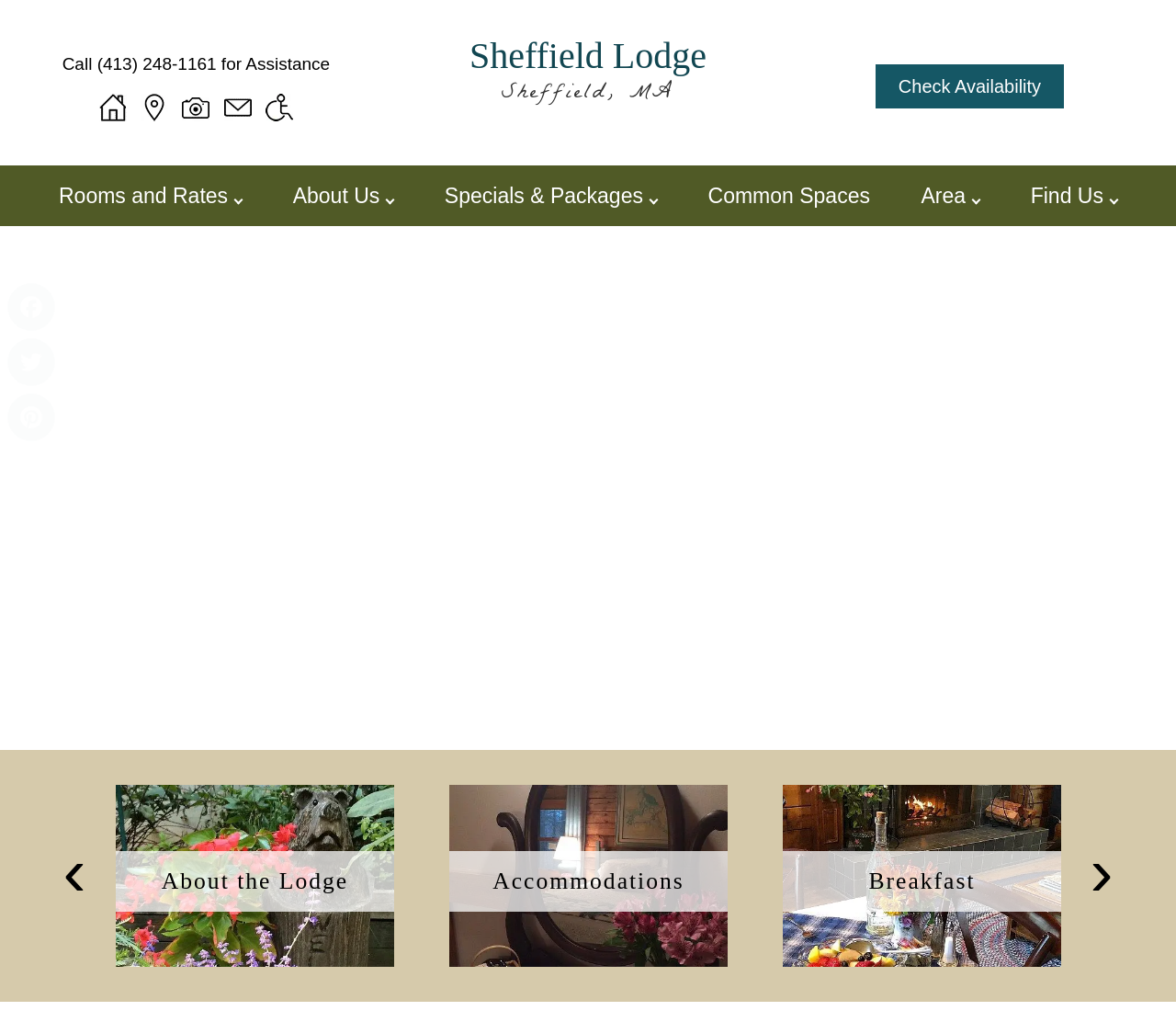Find the bounding box of the UI element described as follows: "www.western-overseas.com".

None